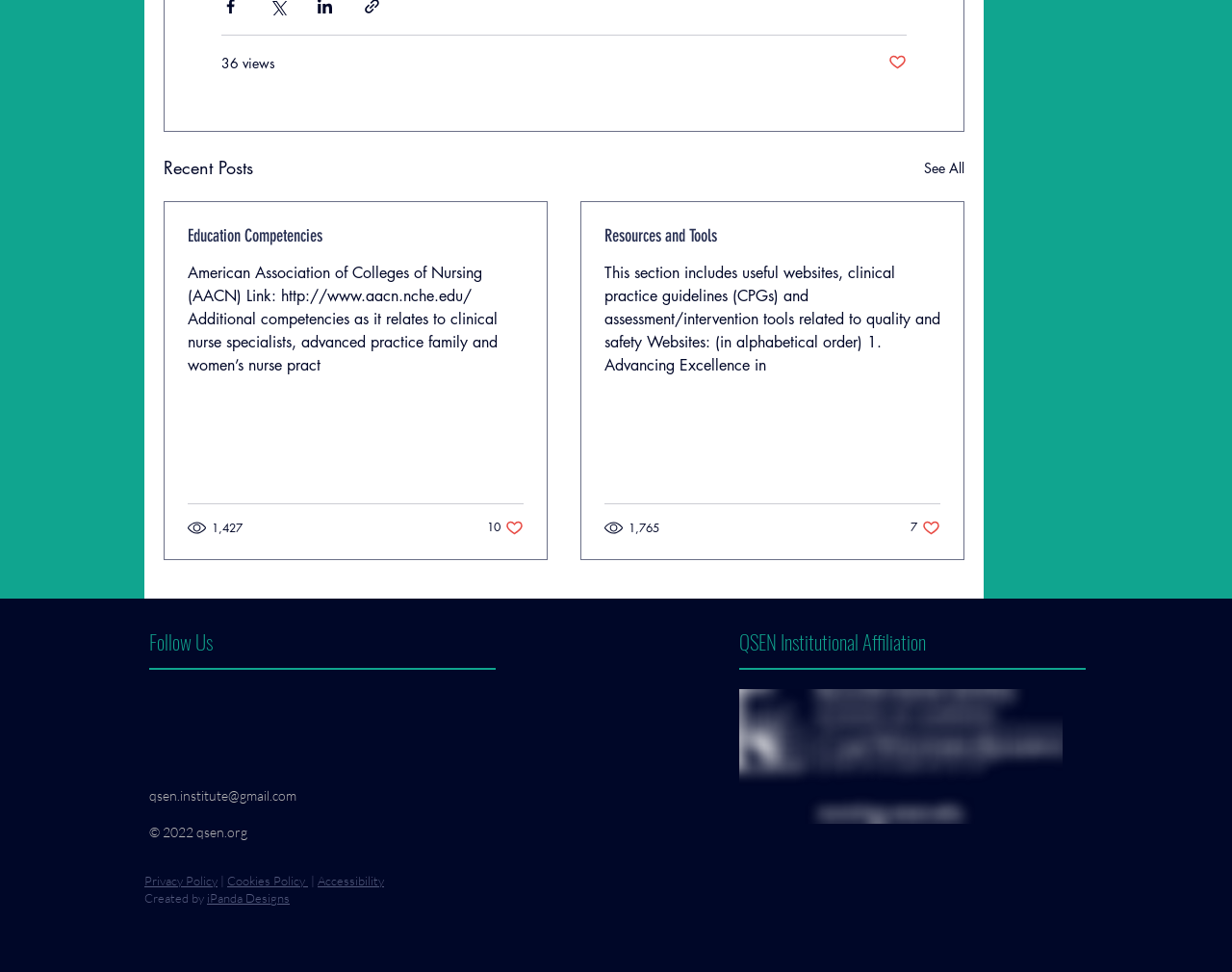How many articles are on this webpage?
Refer to the screenshot and answer in one word or phrase.

2